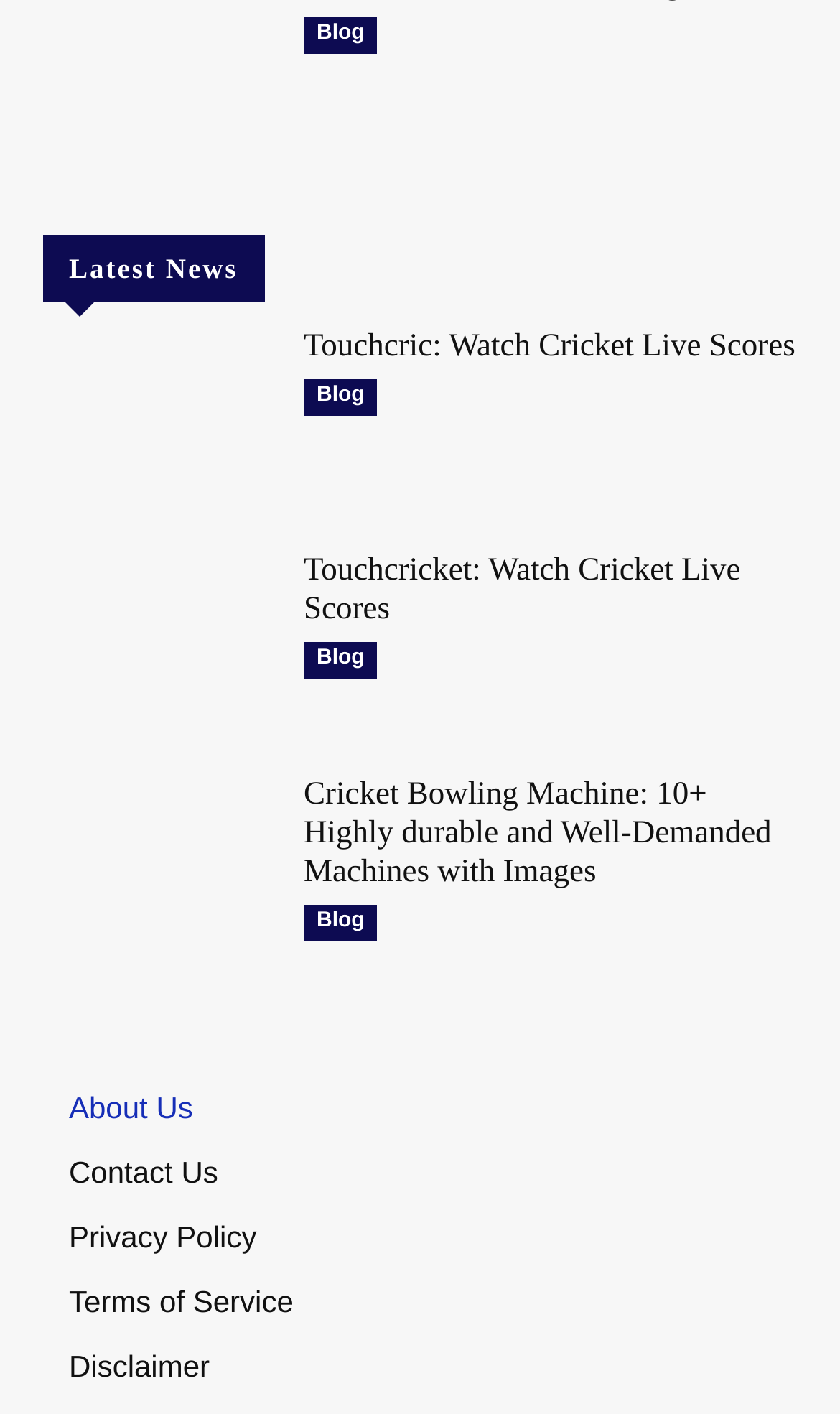Pinpoint the bounding box coordinates of the clickable area needed to execute the instruction: "View the about us page". The coordinates should be specified as four float numbers between 0 and 1, i.e., [left, top, right, bottom].

[0.082, 0.76, 0.949, 0.805]